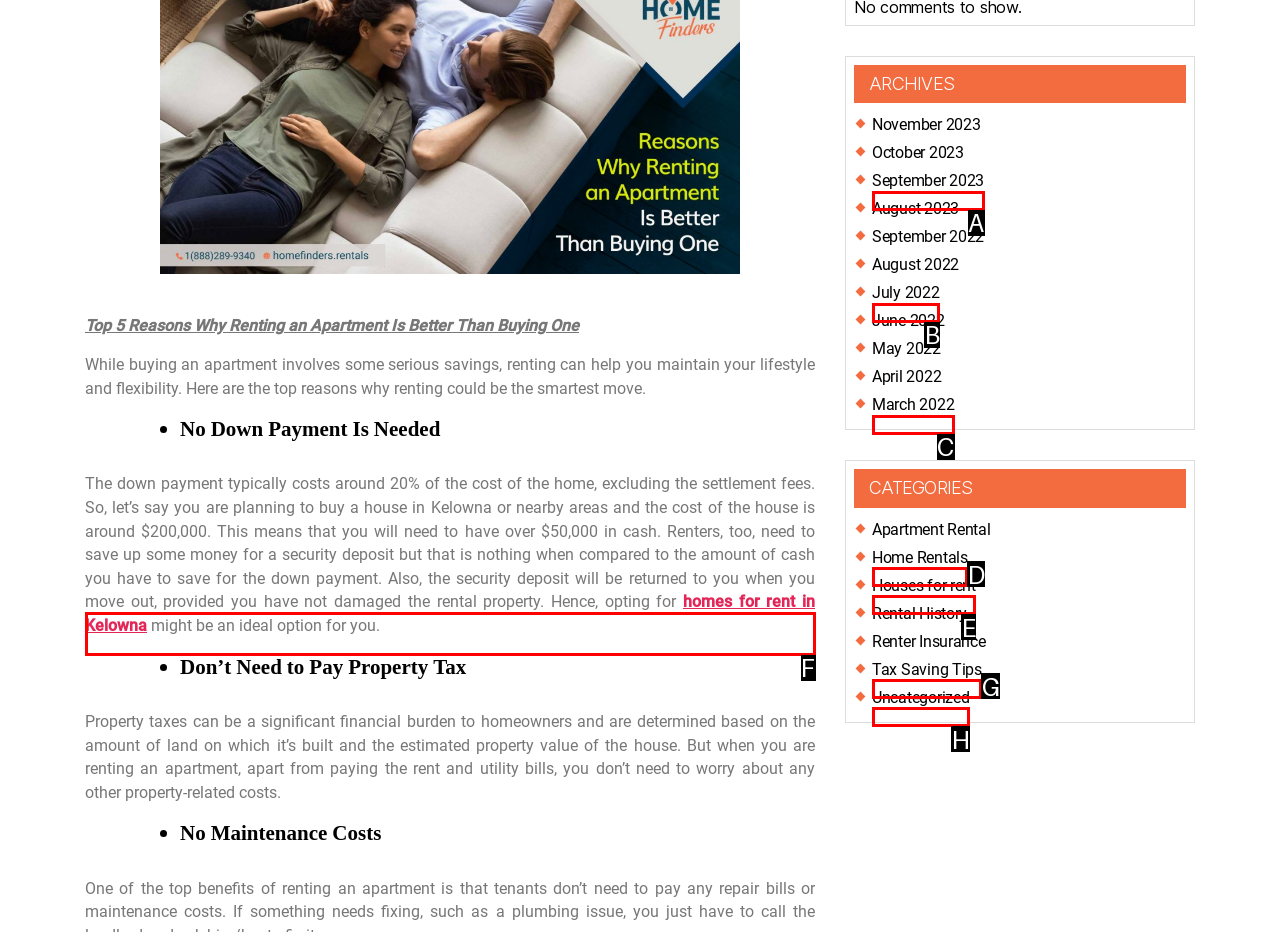Match the description to the correct option: Tax Saving Tips
Provide the letter of the matching option directly.

G